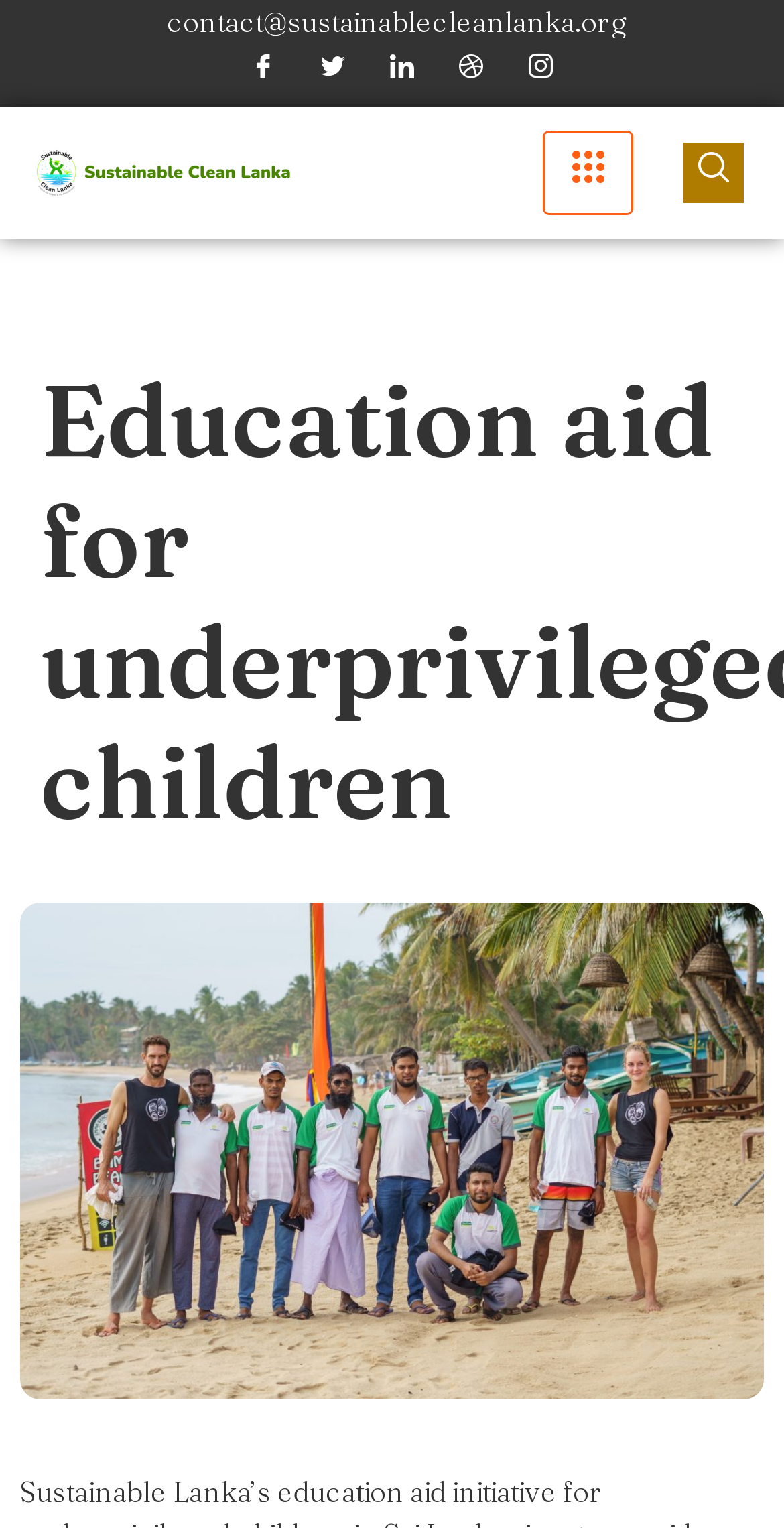Find the bounding box coordinates for the HTML element described as: "parent_node: Home aria-label="hamburger-icon"". The coordinates should consist of four float values between 0 and 1, i.e., [left, top, right, bottom].

[0.692, 0.086, 0.808, 0.141]